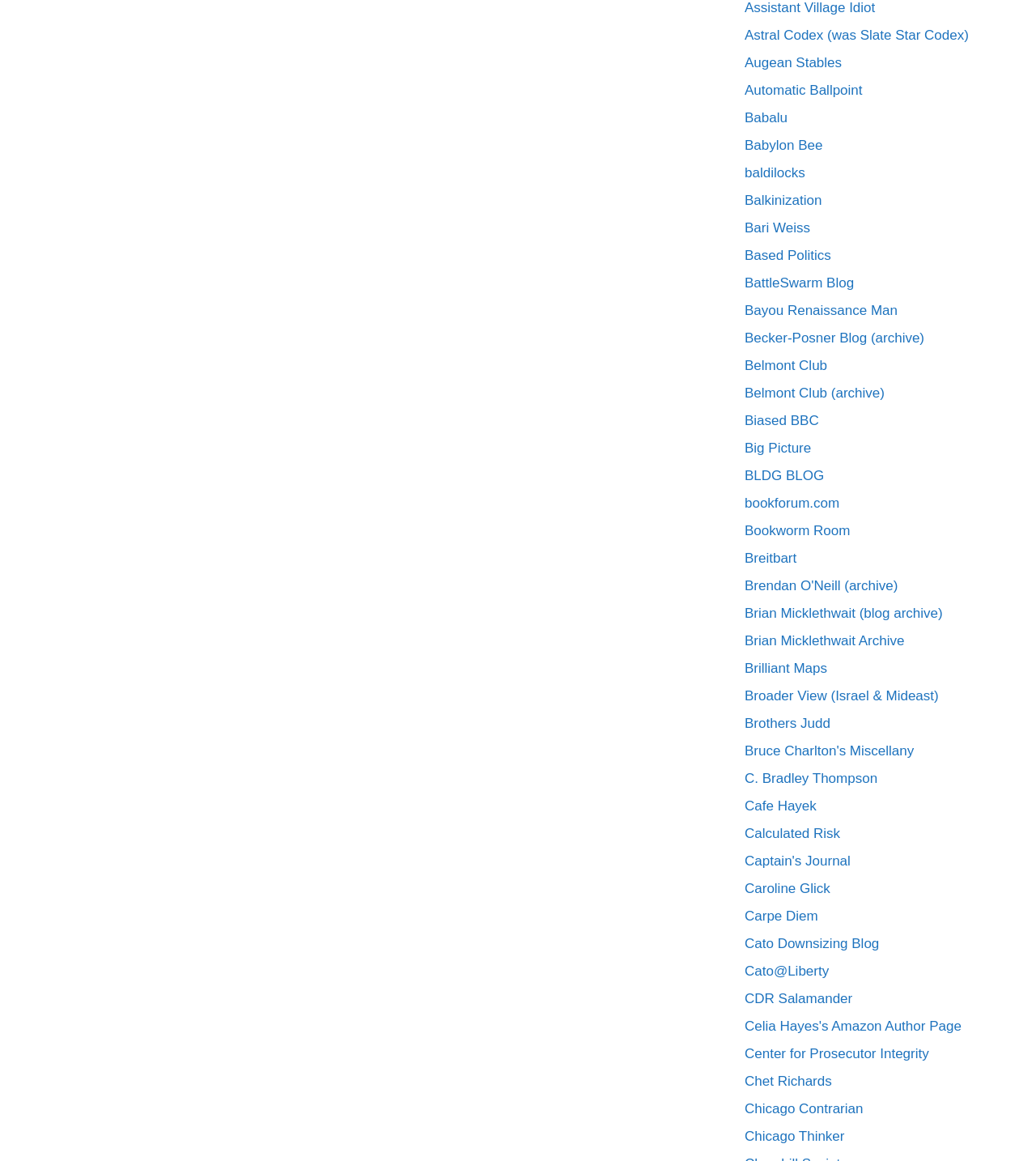Please identify the bounding box coordinates of the region to click in order to complete the given instruction: "Go to the 'Geotechnical Engineering' page". The coordinates should be four float numbers between 0 and 1, i.e., [left, top, right, bottom].

None